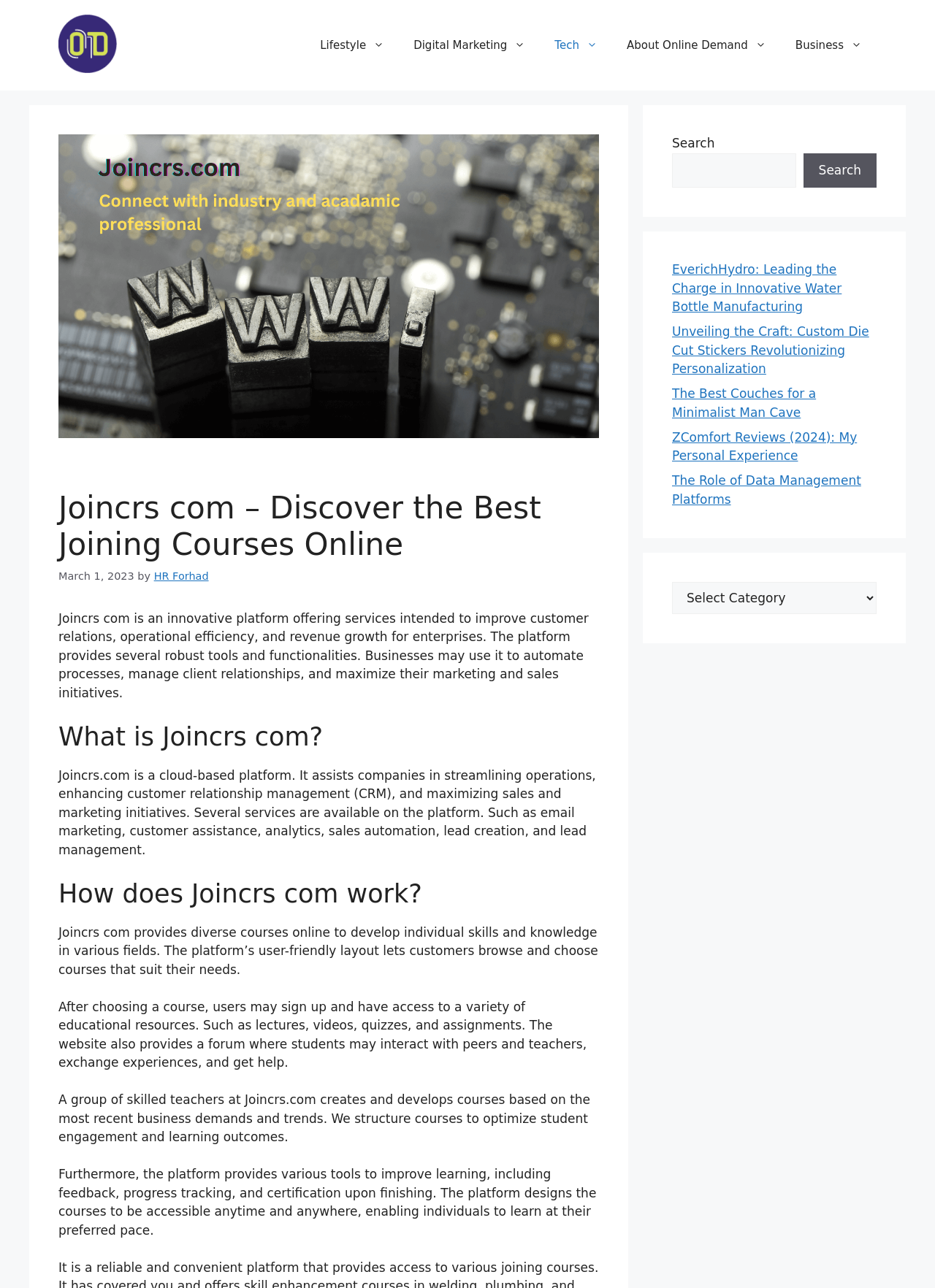Given the element description, predict the bounding box coordinates in the format (top-left x, top-left y, bottom-right x, bottom-right y). Make sure all values are between 0 and 1. Here is the element description: alt="Online Demand"

[0.062, 0.029, 0.125, 0.04]